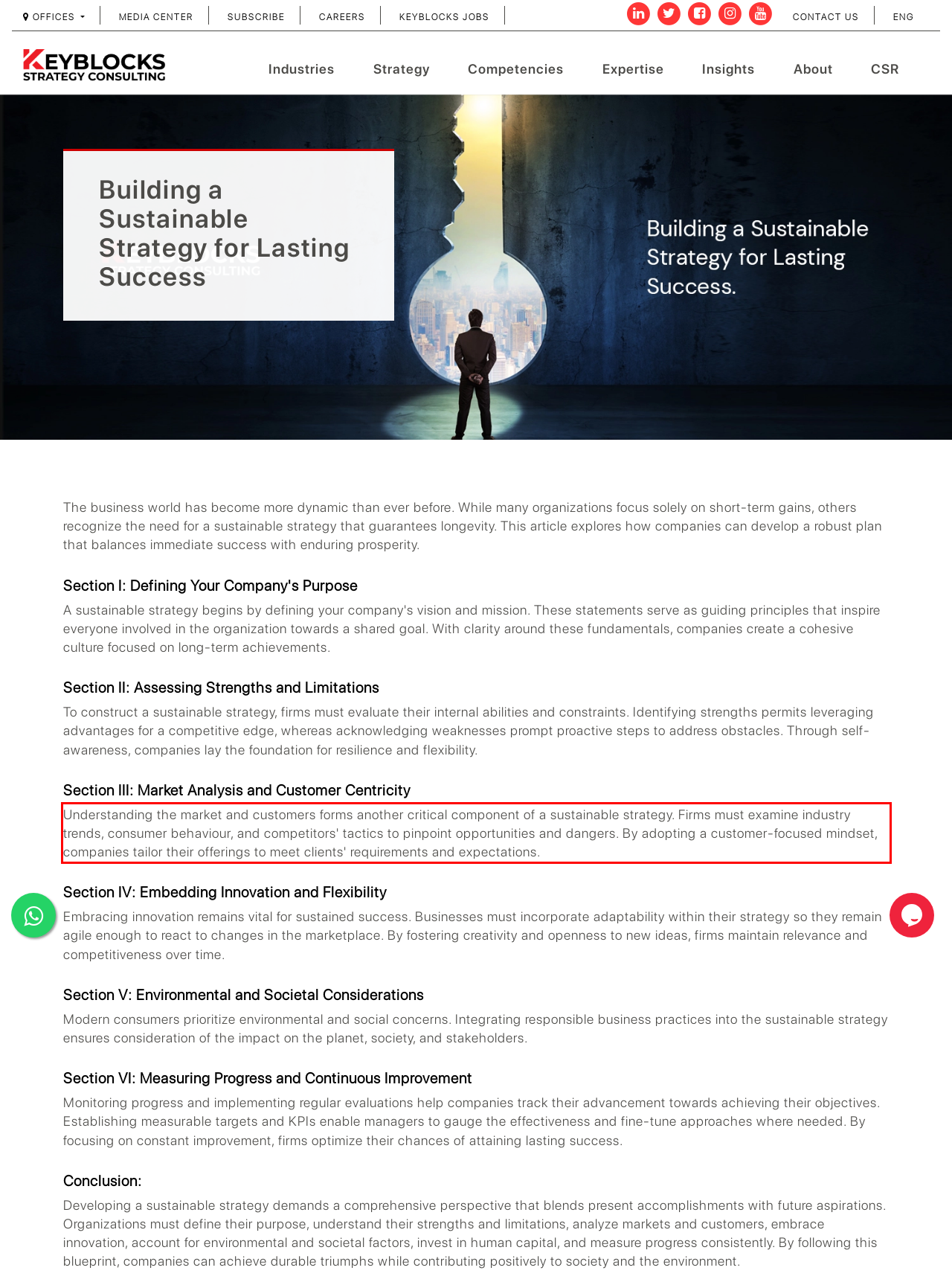The screenshot you have been given contains a UI element surrounded by a red rectangle. Use OCR to read and extract the text inside this red rectangle.

Understanding the market and customers forms another critical component of a sustainable strategy. Firms must examine industry trends, consumer behaviour, and competitors' tactics to pinpoint opportunities and dangers. By adopting a customer-focused mindset, companies tailor their offerings to meet clients' requirements and expectations.